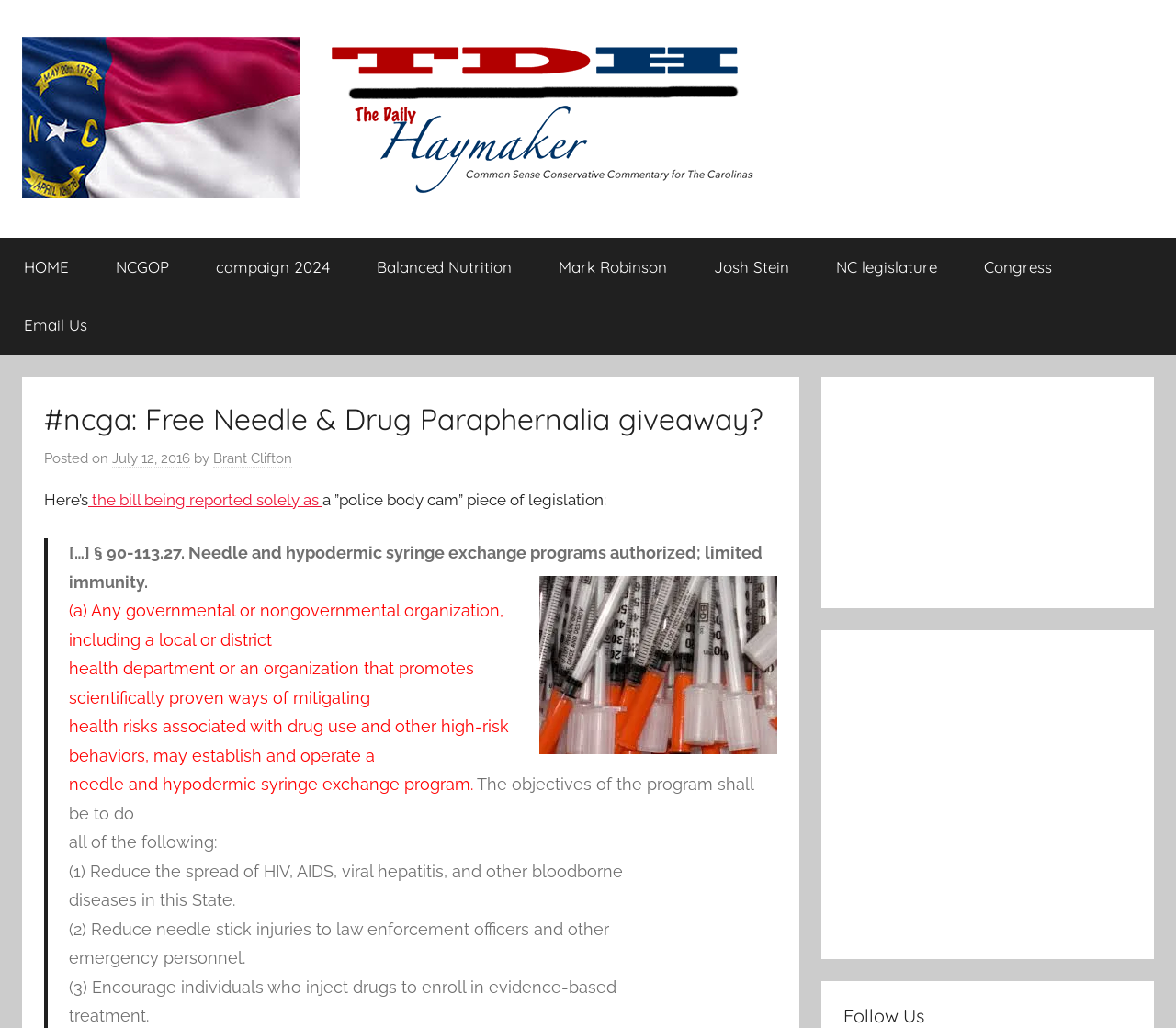Identify the bounding box coordinates of the area that should be clicked in order to complete the given instruction: "Email Us". The bounding box coordinates should be four float numbers between 0 and 1, i.e., [left, top, right, bottom].

[0.0, 0.288, 0.094, 0.345]